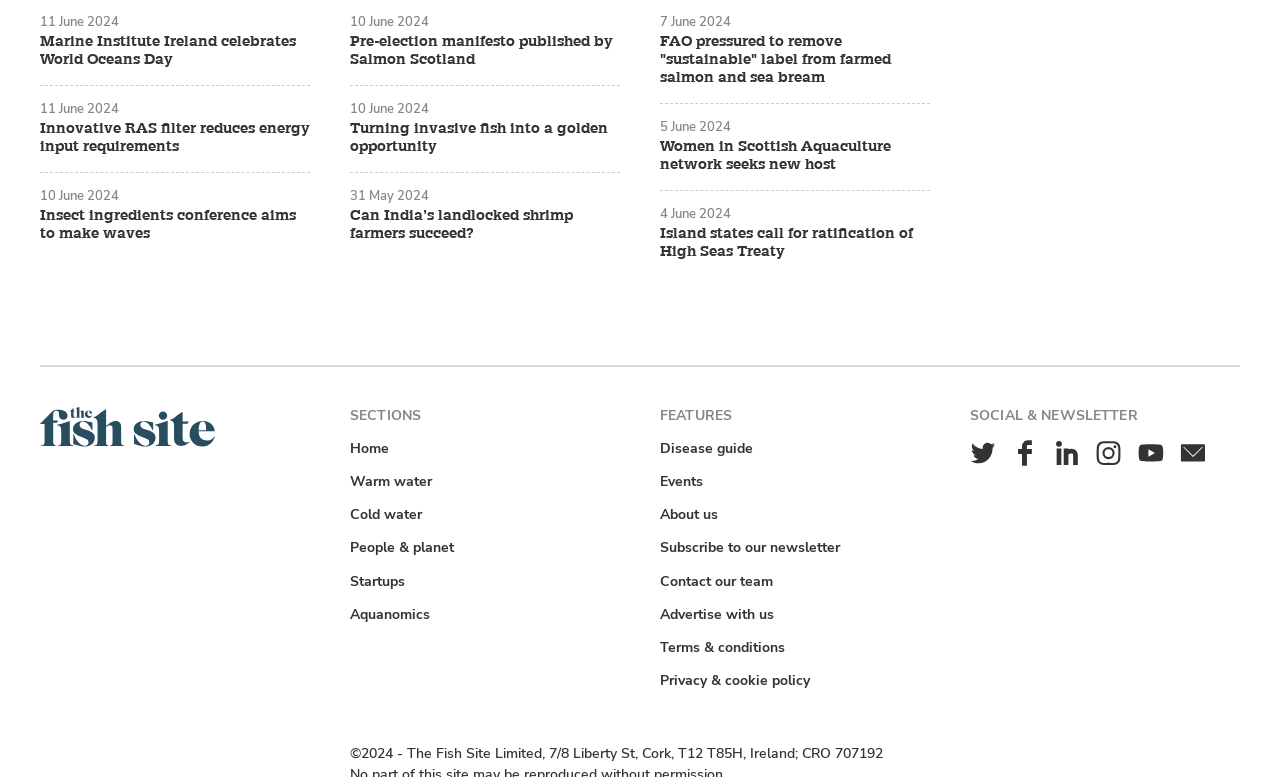What are the sections available on the website? Observe the screenshot and provide a one-word or short phrase answer.

Home, Warm water, Cold water, etc.